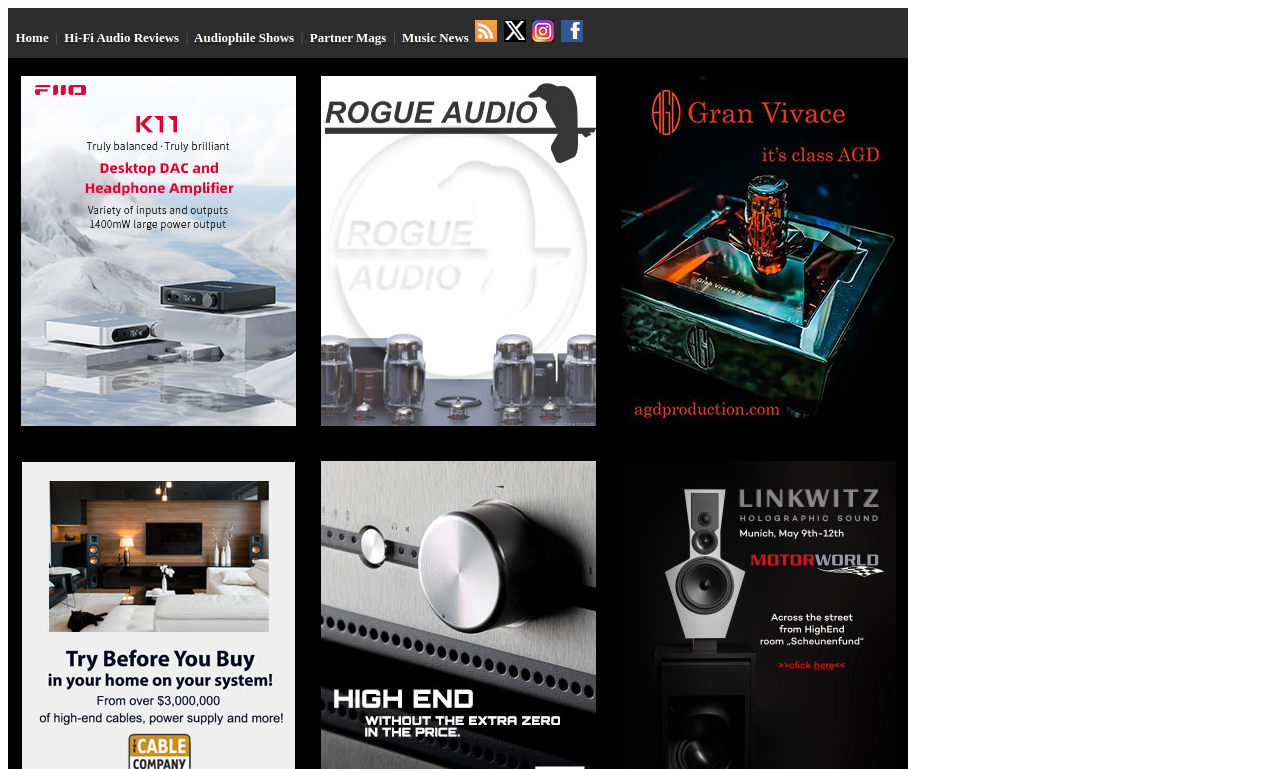How many links are there in the main content area?
Can you provide an in-depth and detailed response to the question?

I counted the number of links in the main content area and found three links, each with an image, arranged in three columns.